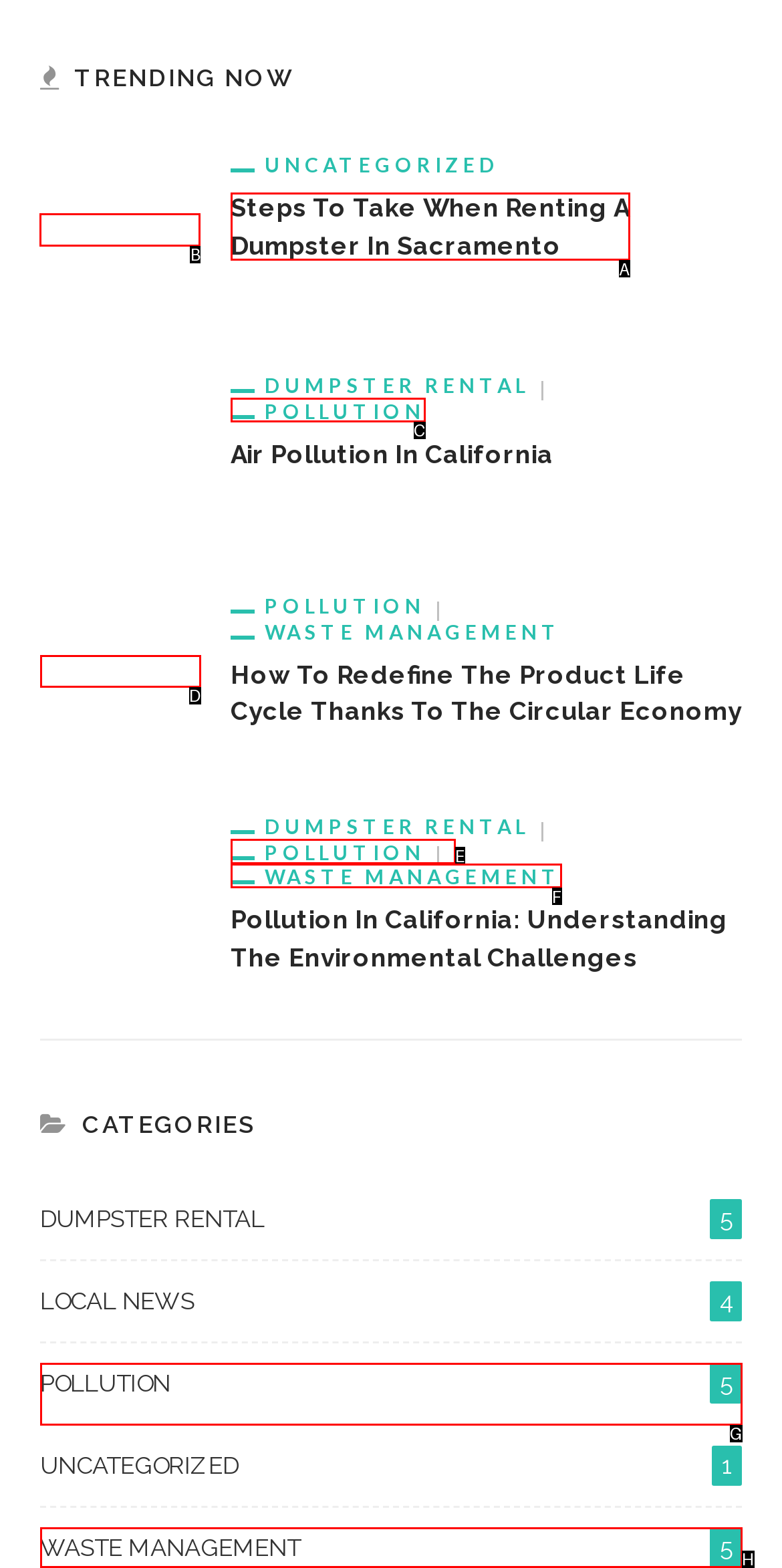Which UI element should you click on to achieve the following task: read about waste management in Sacramento? Provide the letter of the correct option.

B